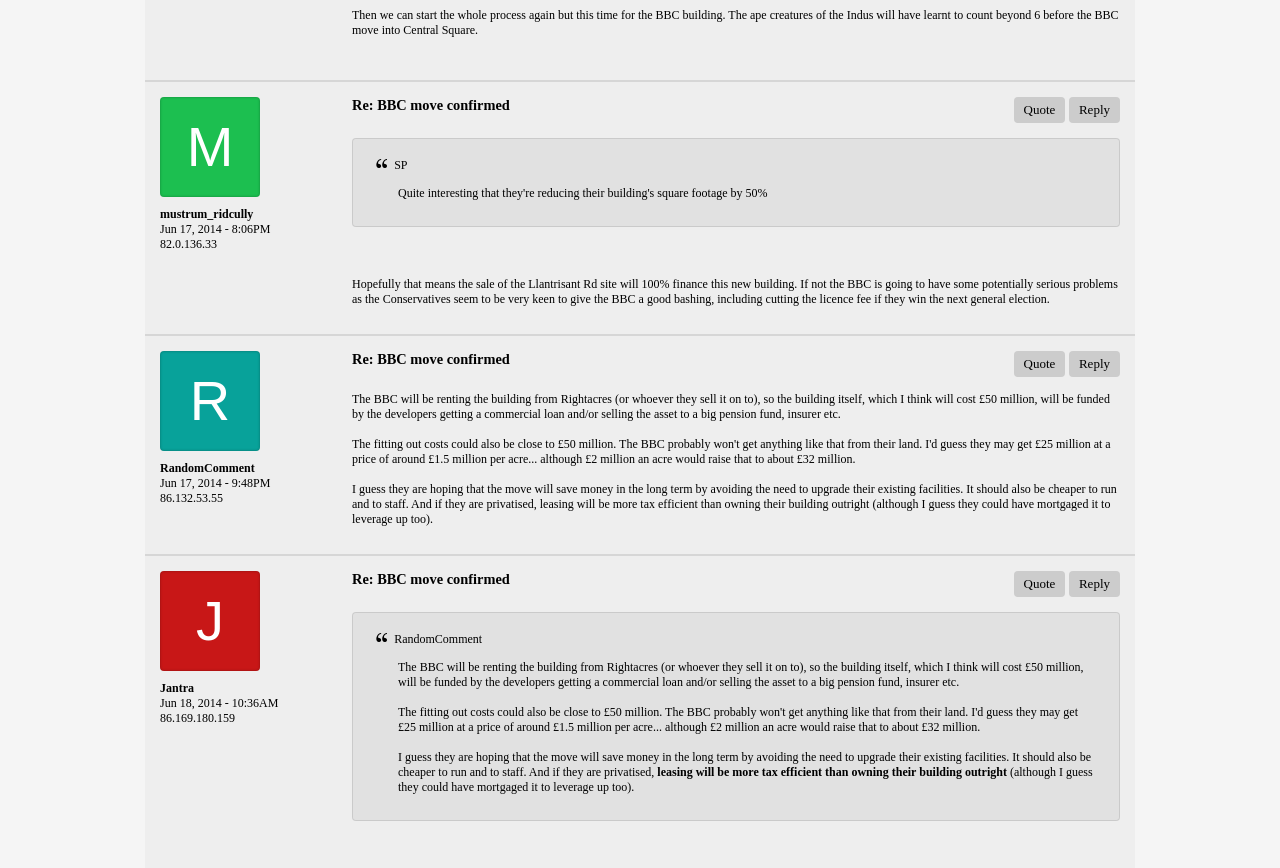Give a one-word or short phrase answer to the question: 
What is the date of the post 'Re: BBC move confirmed' by RandomComment?

Jun 17, 2014 - 9:48PM